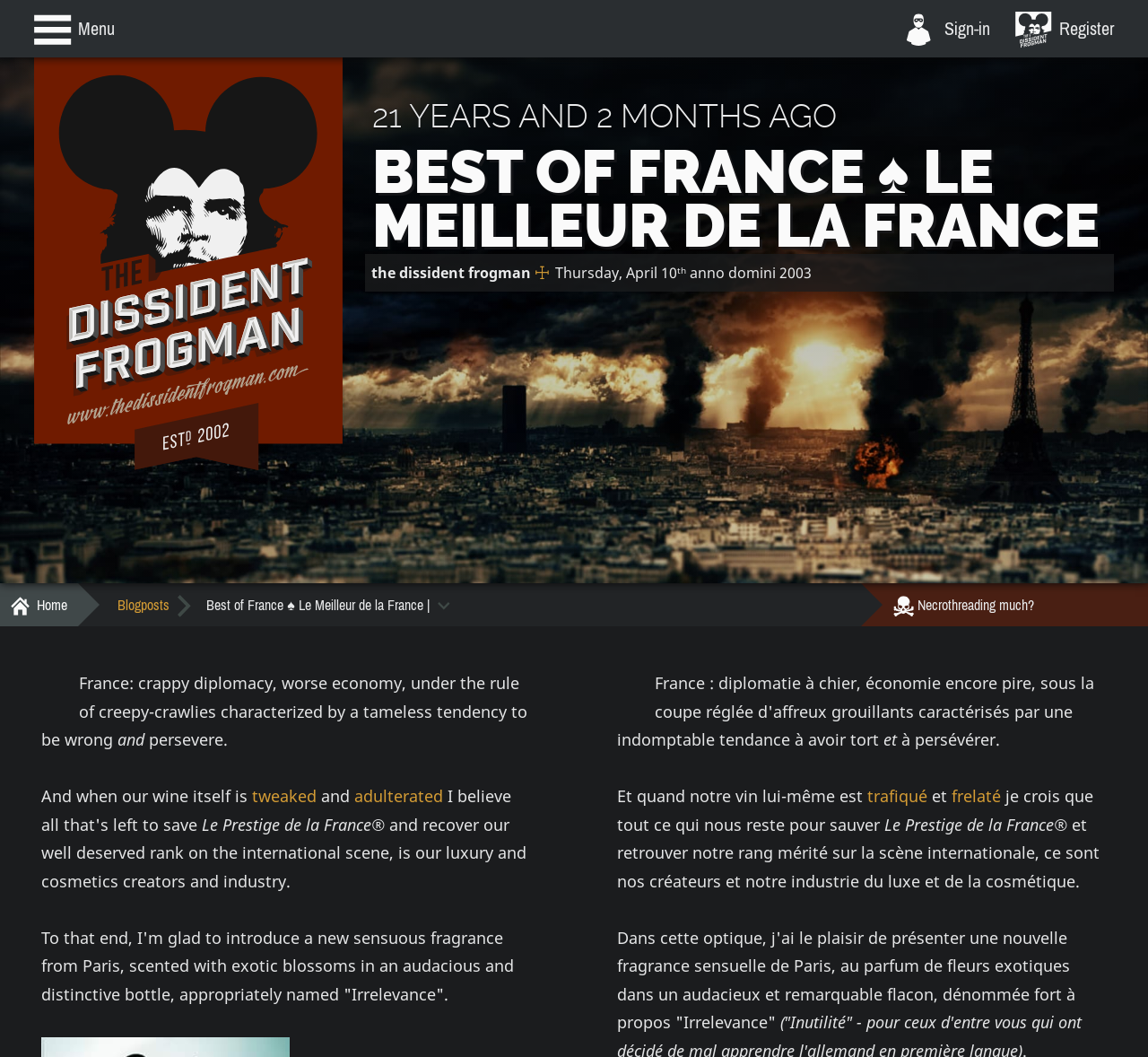Please answer the following question using a single word or phrase: 
How many links are present in the top navigation bar?

3